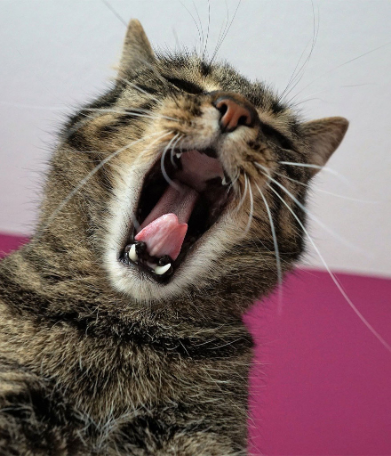What emotion does the image evoke?
Please elaborate on the answer to the question with detailed information.

The caption states that the image 'may evoke feelings of joy and amusement', suggesting that the primary emotion evoked by the image is joy.